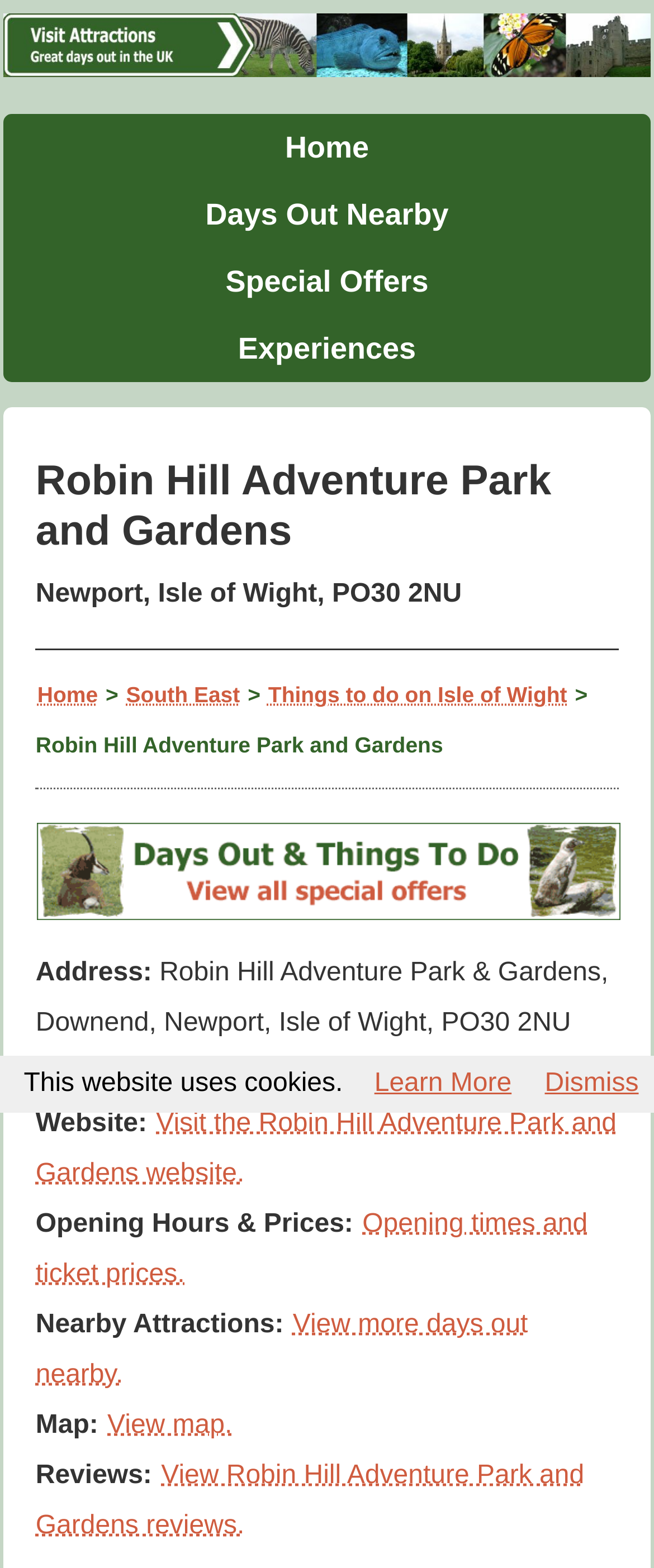Generate the main heading text from the webpage.

Robin Hill Adventure Park and Gardens